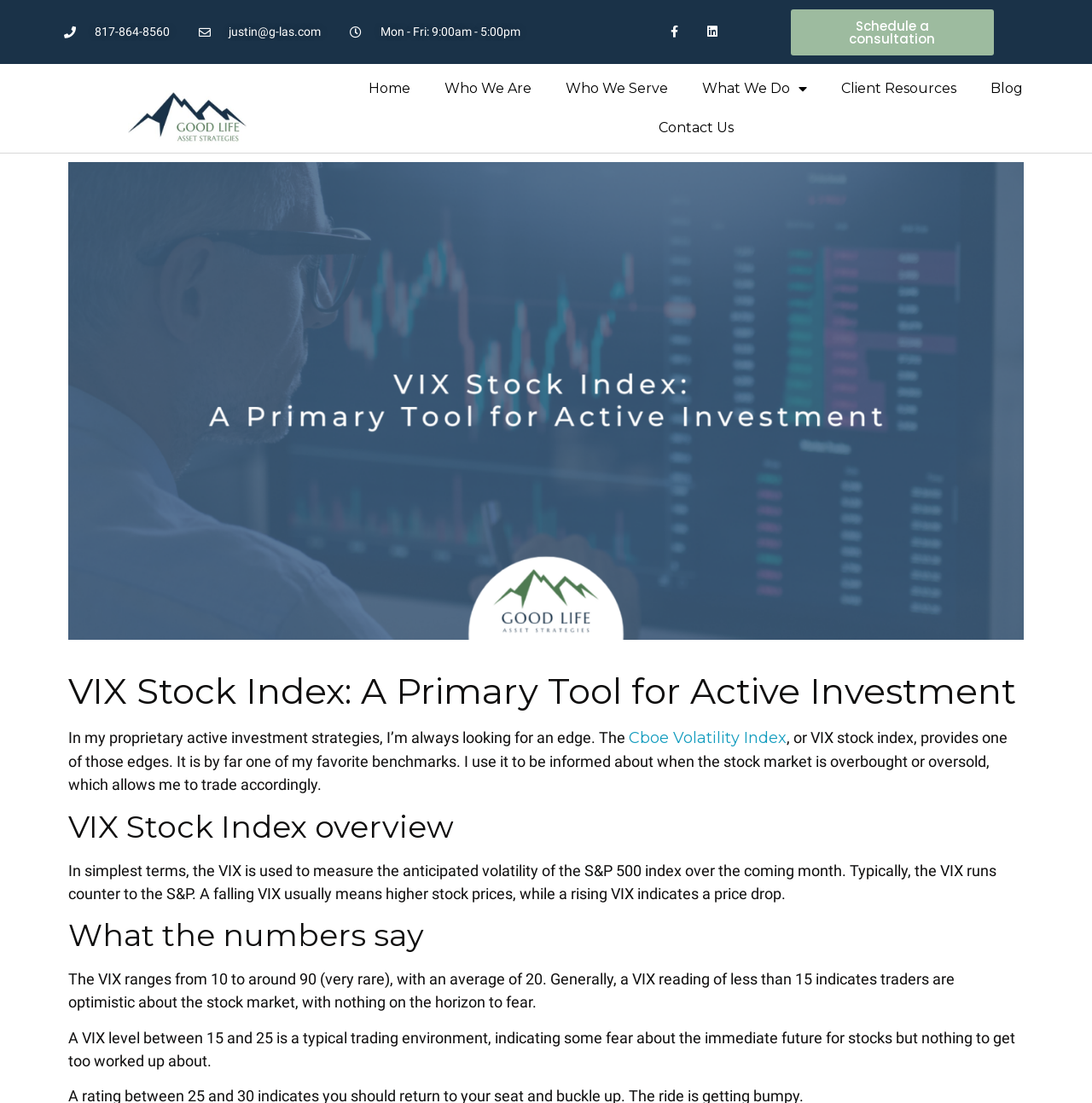Could you highlight the region that needs to be clicked to execute the instruction: "Schedule a consultation"?

[0.724, 0.008, 0.91, 0.05]